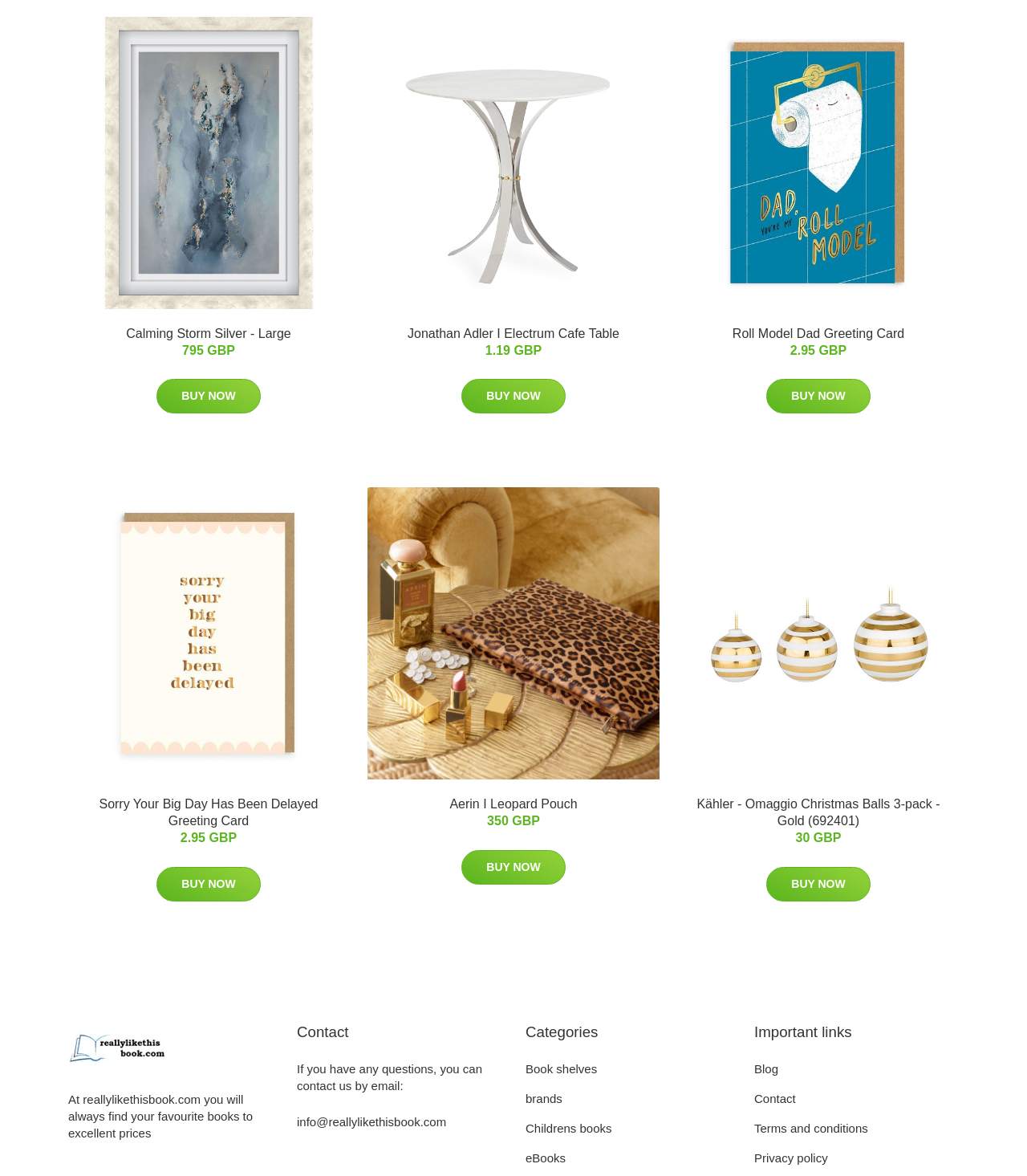Please identify the coordinates of the bounding box for the clickable region that will accomplish this instruction: "Purchase Roll Model Dad Greeting Card".

[0.746, 0.322, 0.847, 0.352]